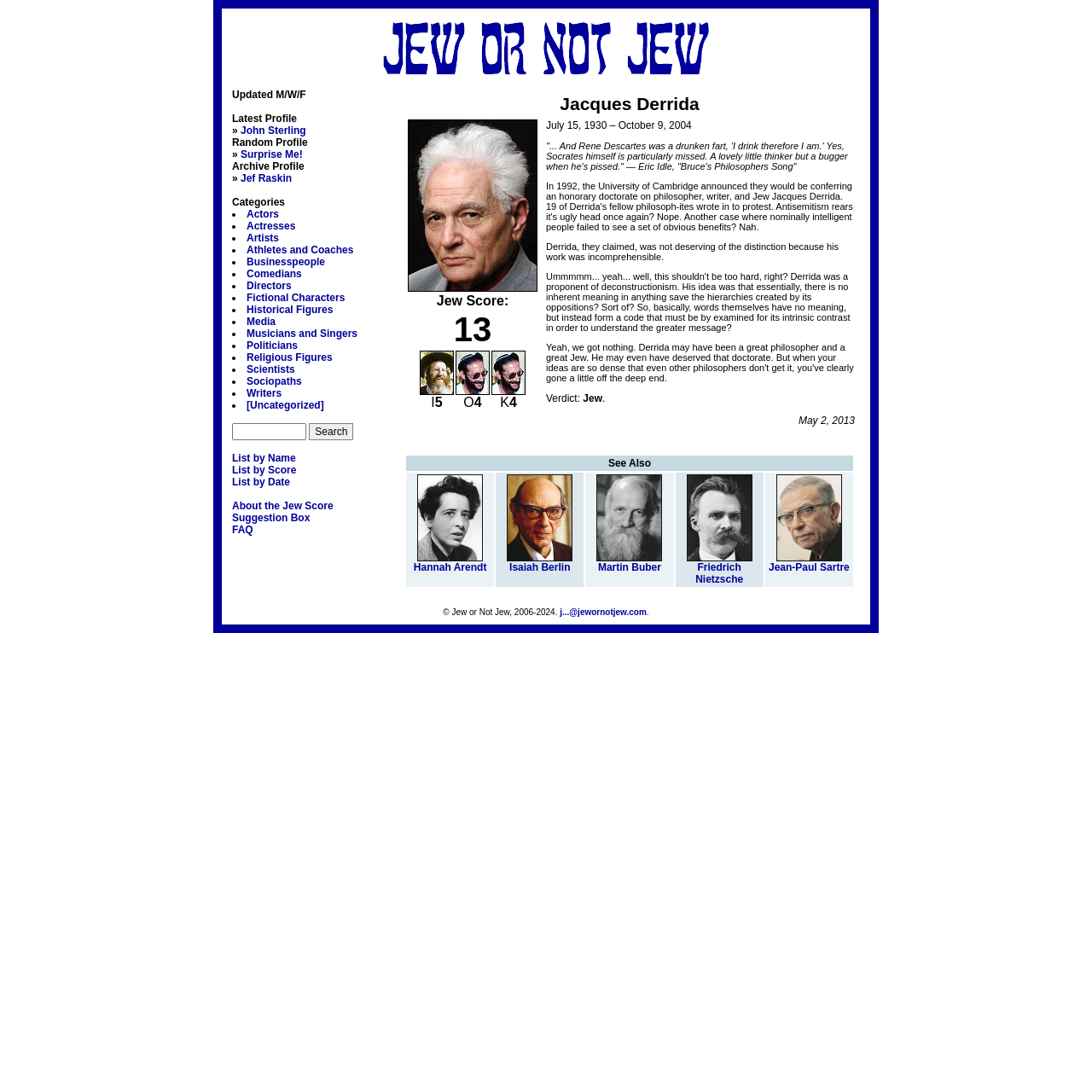Please specify the bounding box coordinates of the clickable region necessary for completing the following instruction: "Search". The coordinates must consist of four float numbers between 0 and 1, i.e., [left, top, right, bottom].

[0.283, 0.388, 0.324, 0.403]